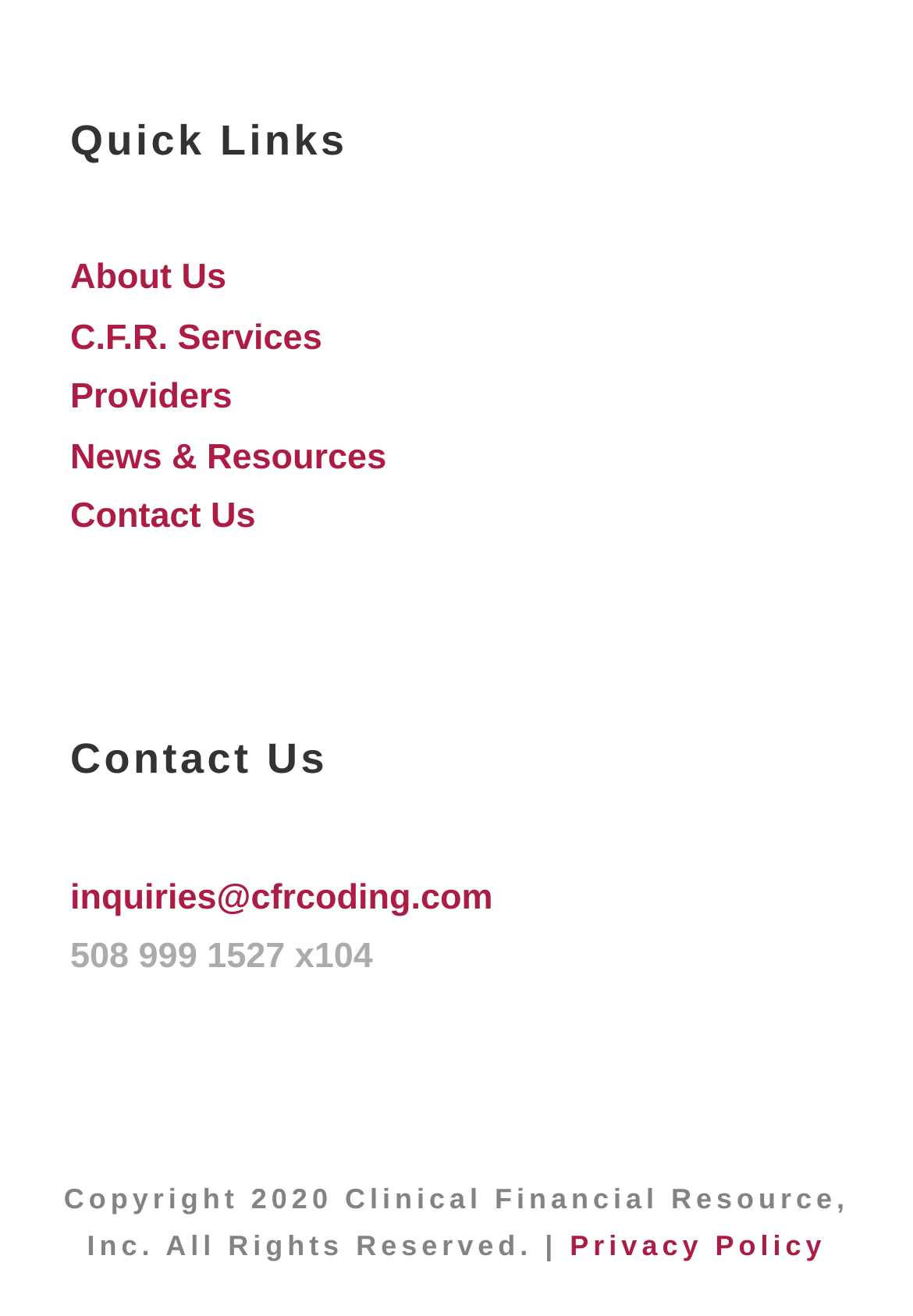What is the last link at the bottom of the webpage?
Based on the visual content, answer with a single word or a brief phrase.

Privacy Policy